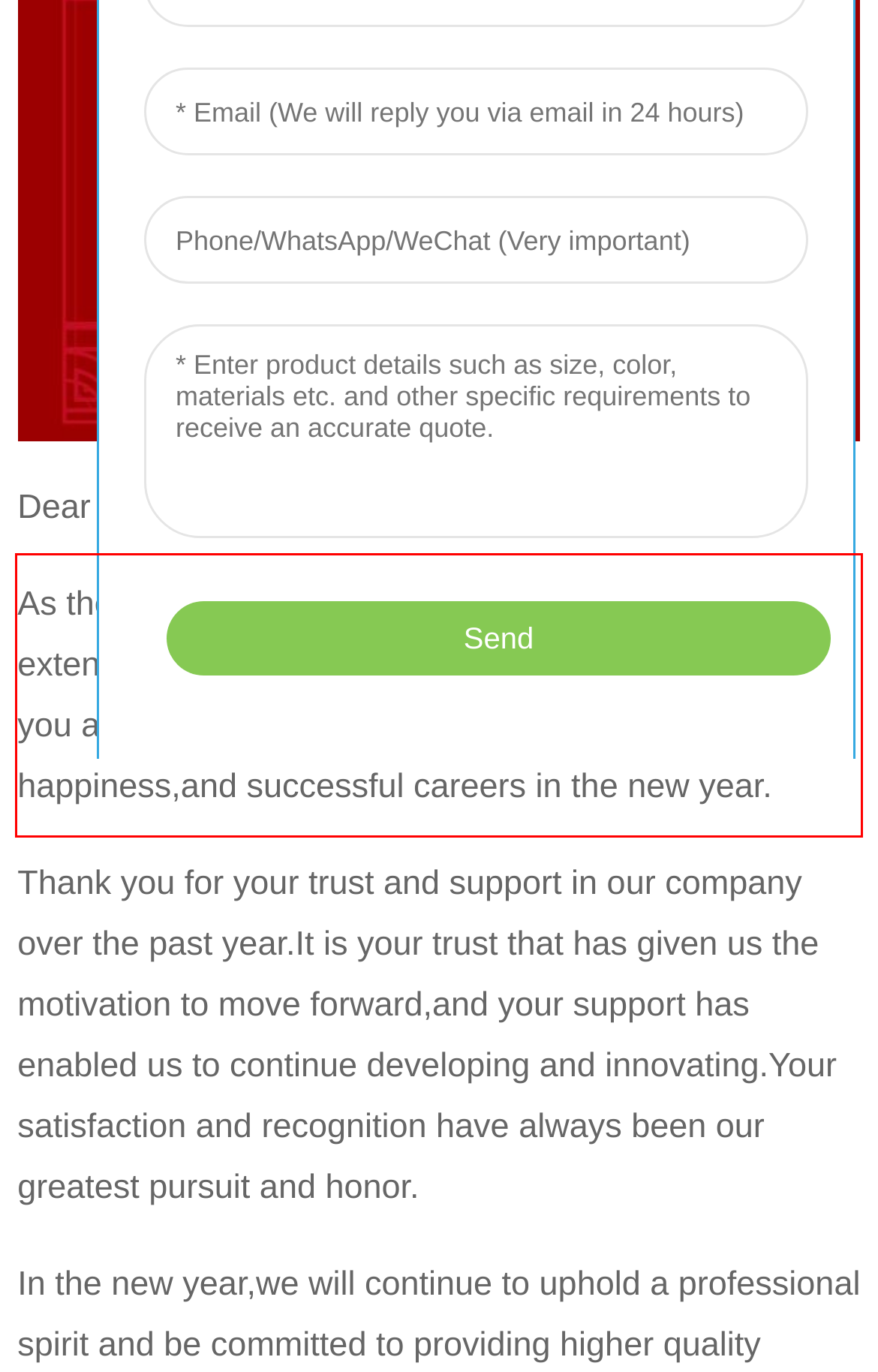You are provided with a screenshot of a webpage that includes a red bounding box. Extract and generate the text content found within the red bounding box.

As the new year approaches,on behalf of our company,I extend our sincerest New Year greetings to you.Wishing you and your family good health,all the best,family happiness,and successful careers in the new year.